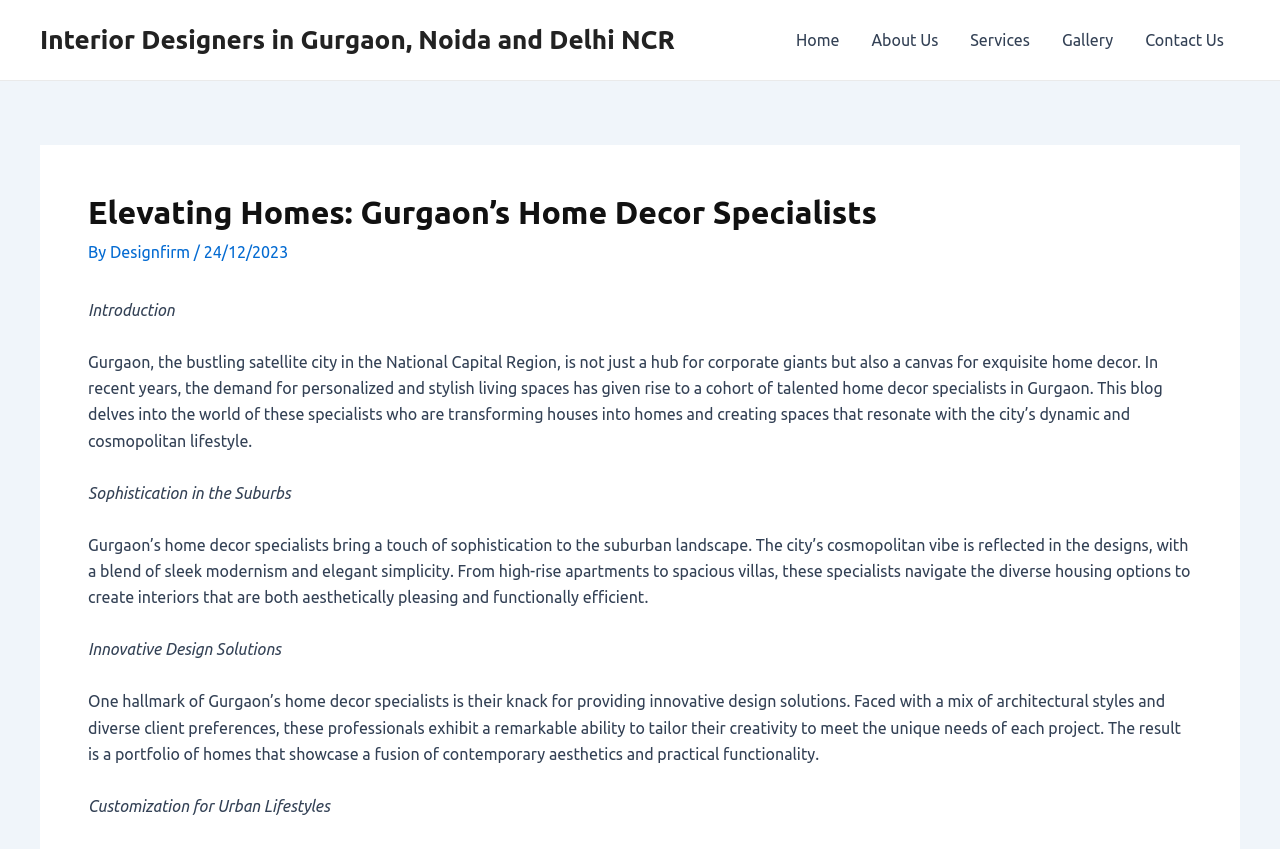Utilize the information from the image to answer the question in detail:
What is the significance of Gurgaon's cosmopolitan vibe in home decor?

The webpage suggests that Gurgaon's cosmopolitan vibe has an influence on the design of homes, with a blend of sleek modernism and elegant simplicity, reflecting the city's dynamic and cosmopolitan lifestyle.